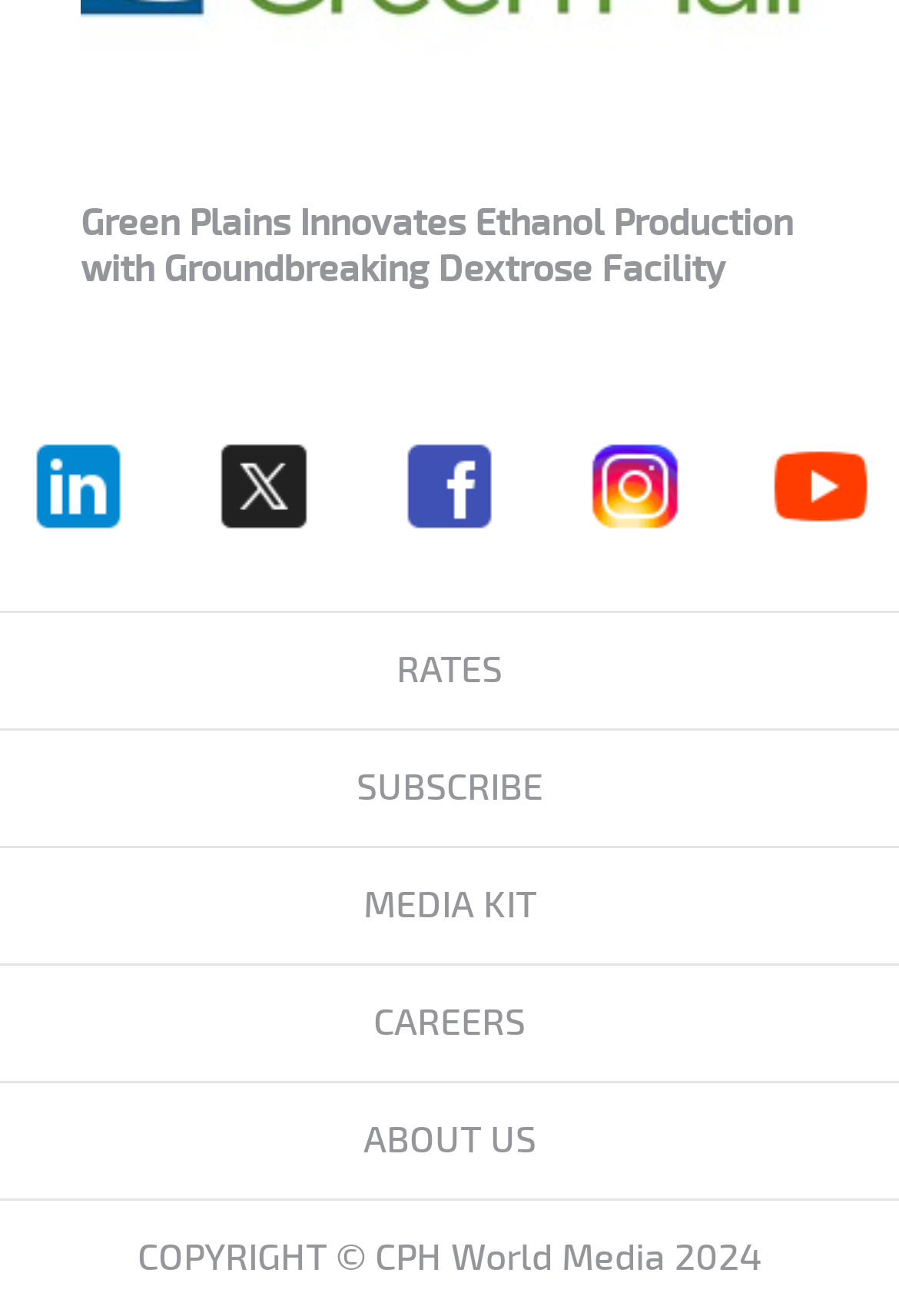Identify the bounding box coordinates for the UI element that matches this description: "Media KIT".

[0.0, 0.642, 1.0, 0.732]